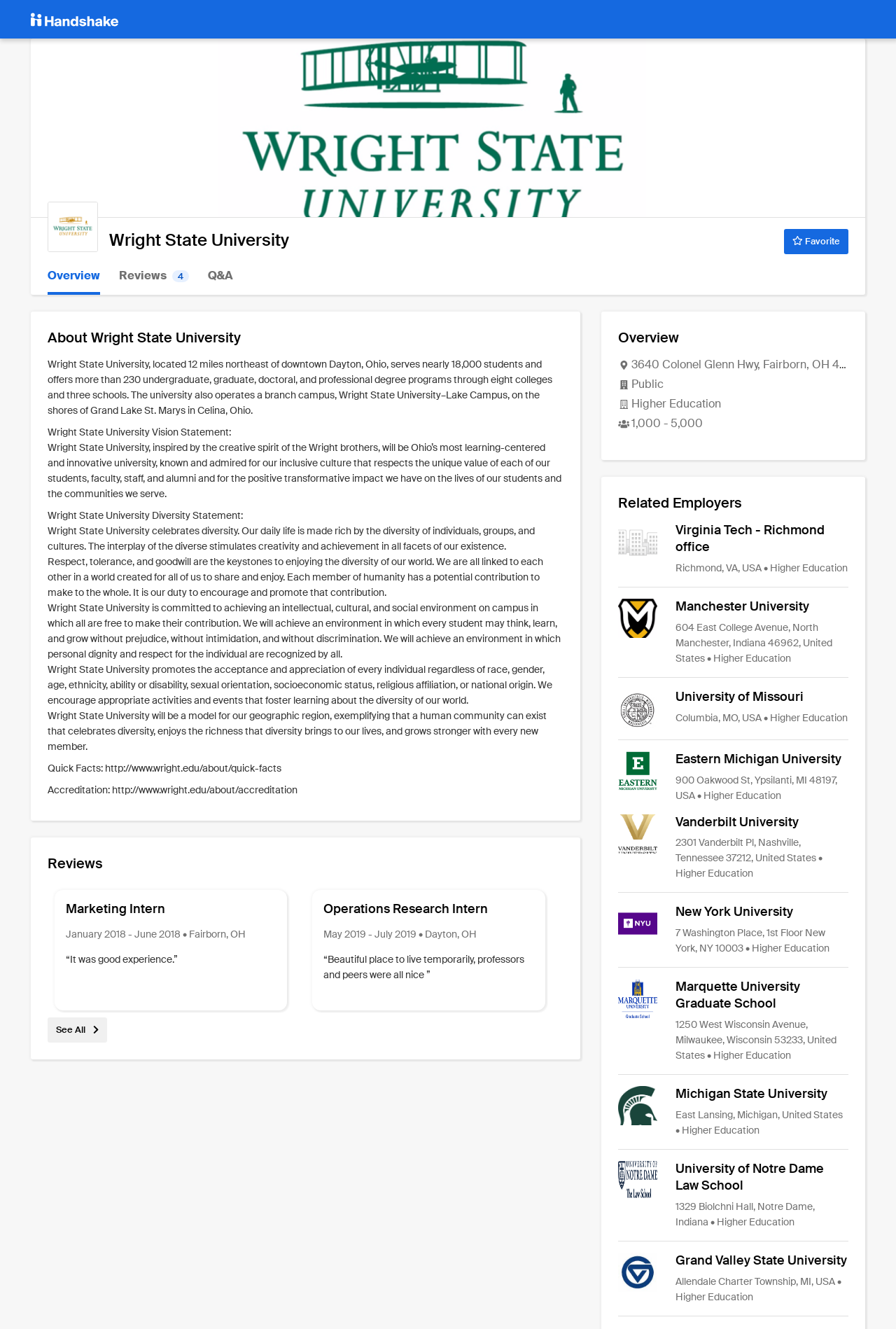Bounding box coordinates should be provided in the format (top-left x, top-left y, bottom-right x, bottom-right y) with all values between 0 and 1. Identify the bounding box for this UI element: Favorite

[0.875, 0.172, 0.947, 0.191]